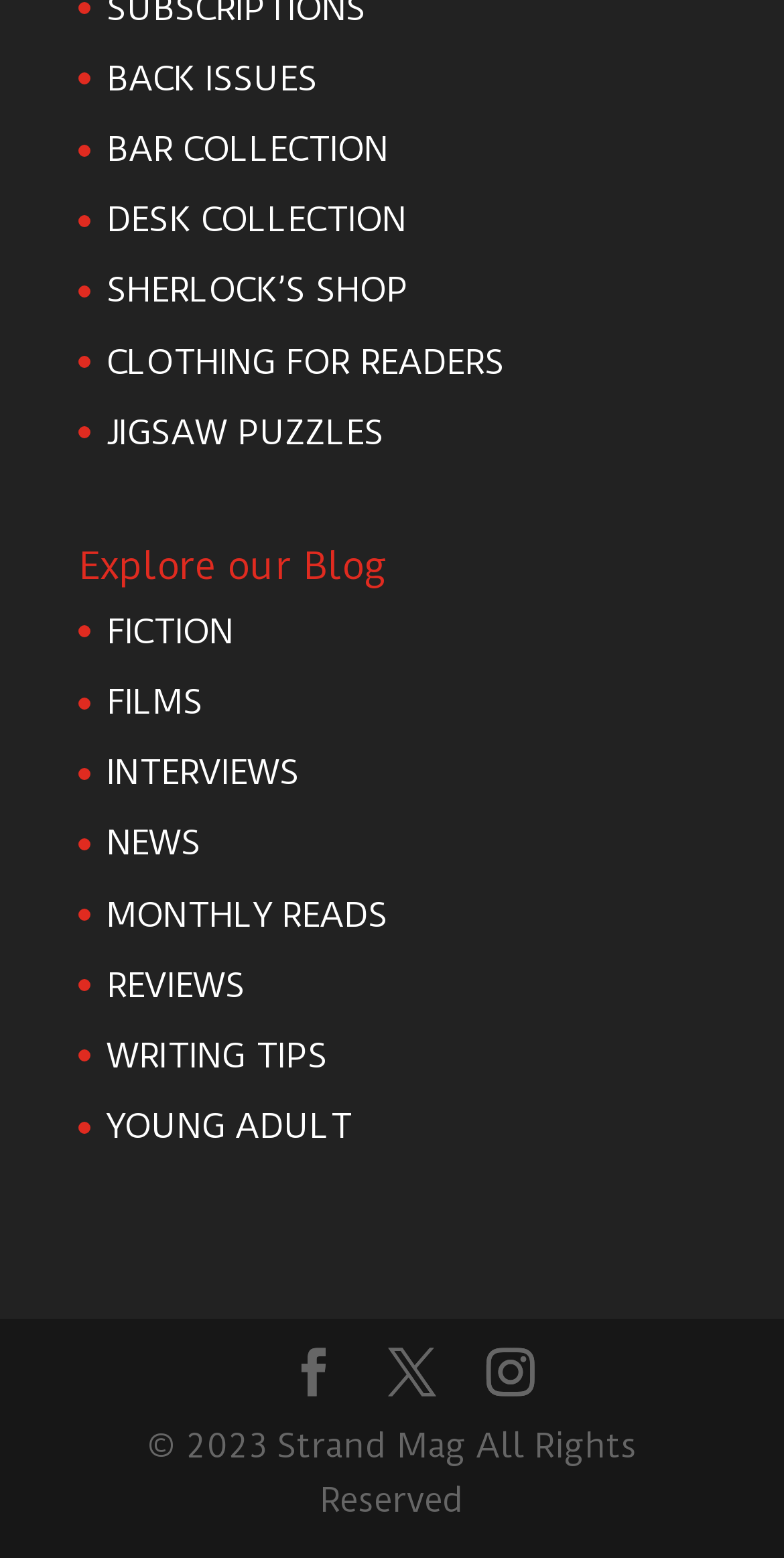Show the bounding box coordinates of the element that should be clicked to complete the task: "Explore our Blog".

[0.1, 0.352, 0.495, 0.388]